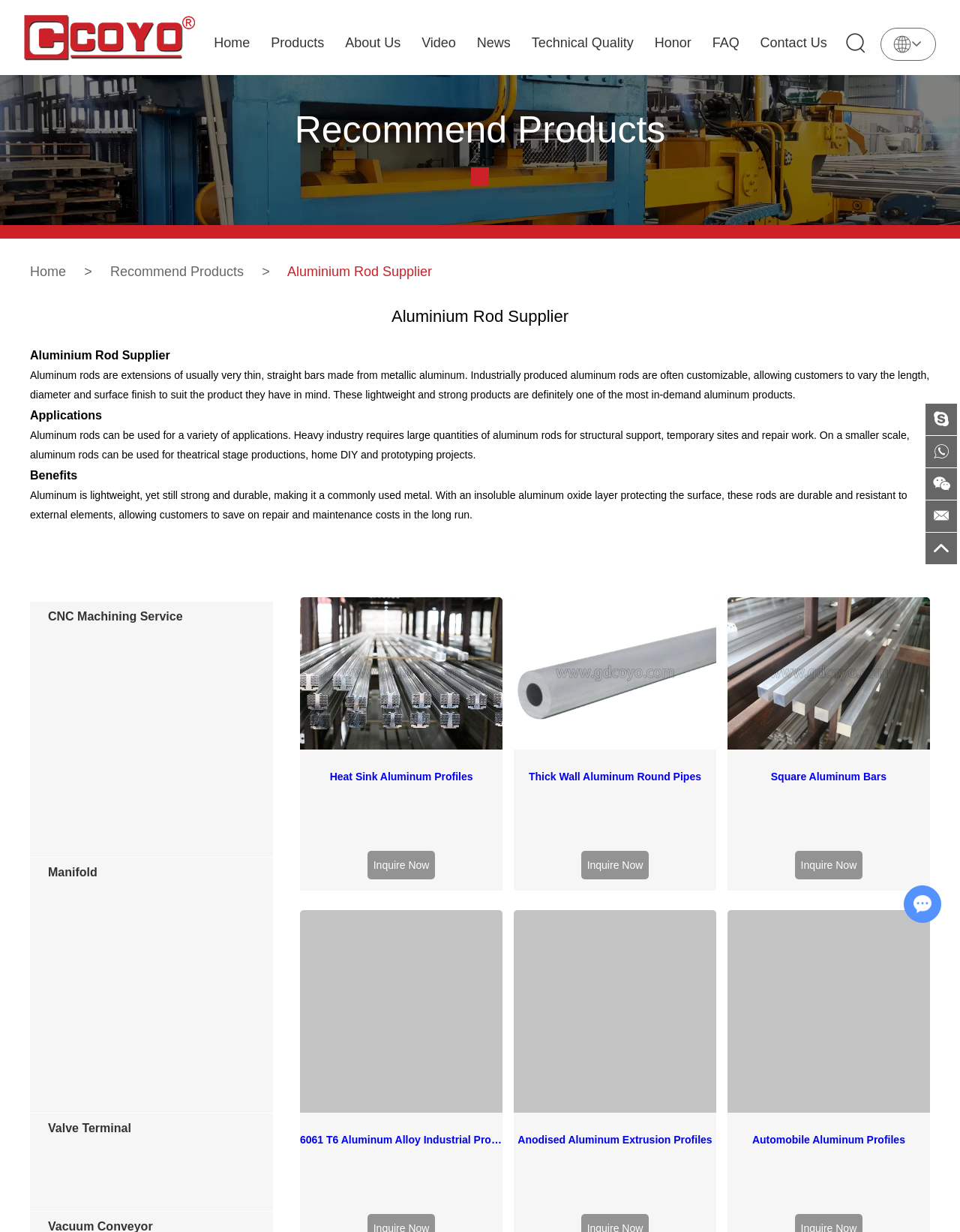Determine the bounding box coordinates for the area that needs to be clicked to fulfill this task: "Switch to English language". The coordinates must be given as four float numbers between 0 and 1, i.e., [left, top, right, bottom].

[0.921, 0.057, 0.957, 0.067]